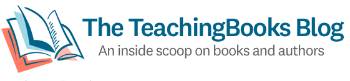Please reply to the following question using a single word or phrase: 
What is the purpose of the tagline?

Emphasize the blog's focus